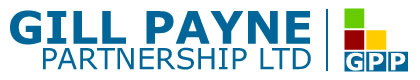Offer a detailed narrative of the image.

The image features the logo of Gill Payne Partnership Ltd, which emphasizes their identity in the realm of behavioral profiling and intelligence assessment. The logo is visually striking, incorporating bold blue text for "GILL PAYNE PARTNERSHIP LTD" alongside the acronym "GPP," which is underscored by colorful squares in red, green, and yellow. This design reflects the company's focus on delivering innovative assessment solutions to organizations globally, positioning them as a recognized provider in the field. The logo serves not only as a brand identifier but also encapsulates the professionalism and expertise associated with their services.